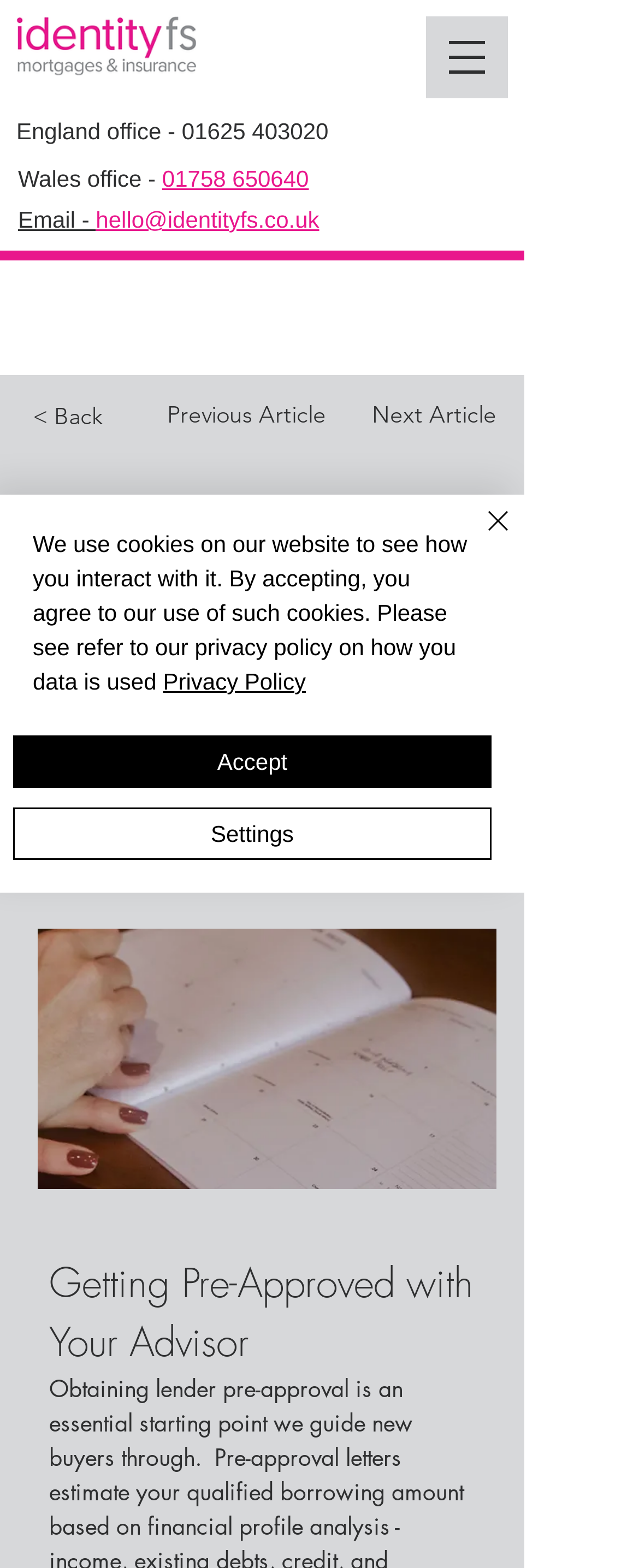What is the topic of the article?
Examine the screenshot and reply with a single word or phrase.

First Mortgage Guidance